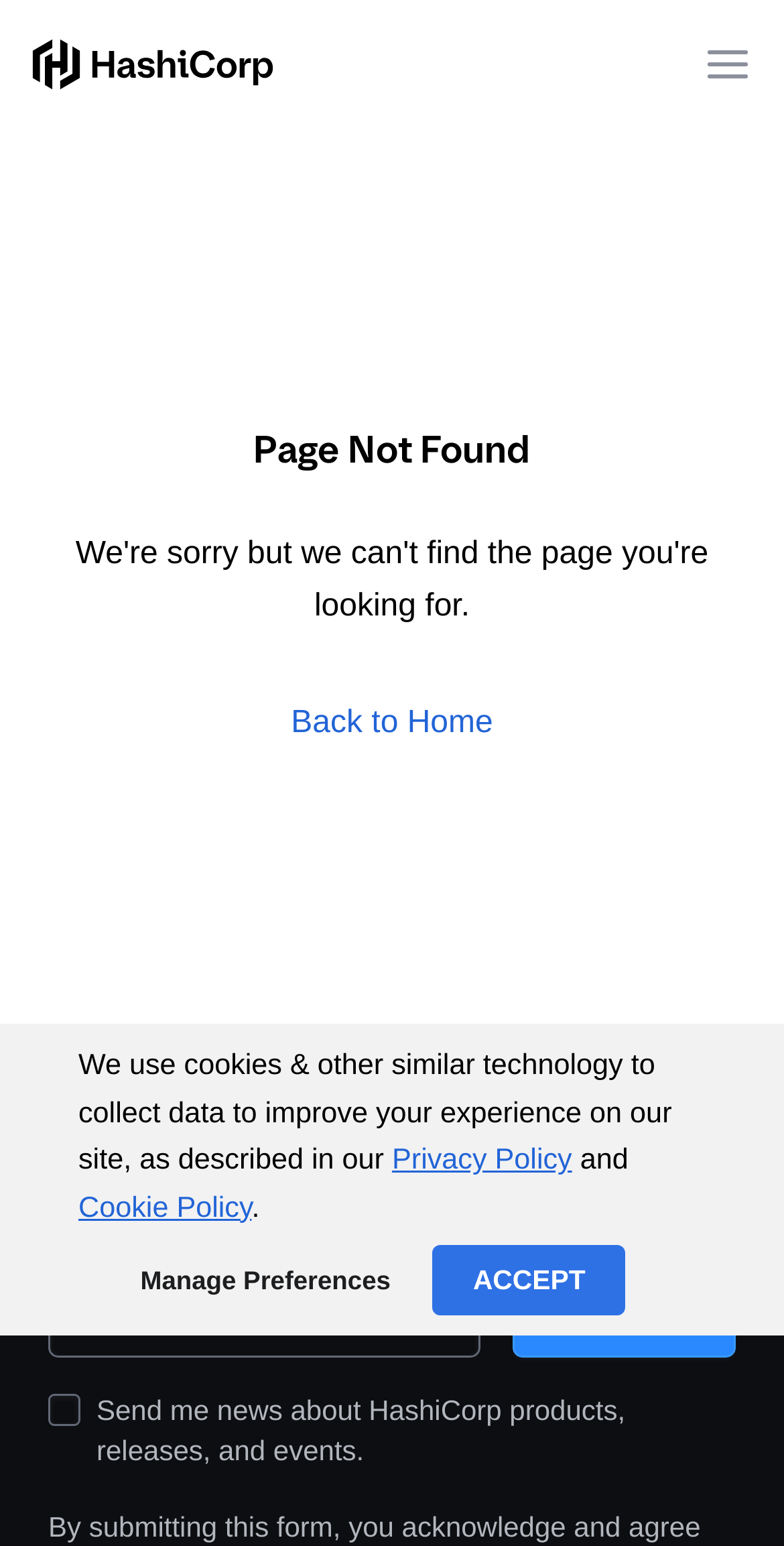Respond with a single word or phrase to the following question:
What is the status of the checkbox?

Unchecked